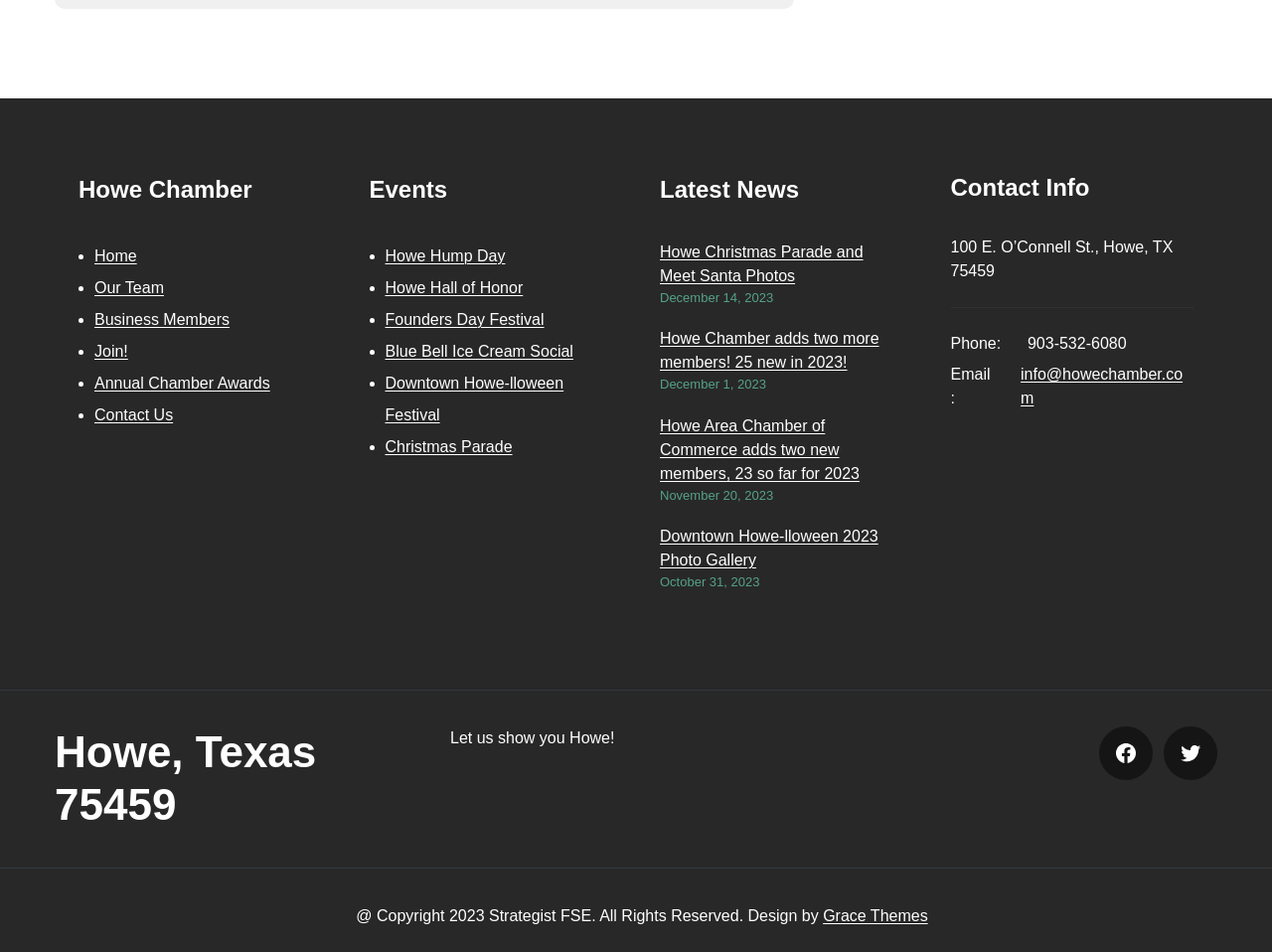What is the phone number of the chamber?
Examine the webpage screenshot and provide an in-depth answer to the question.

I located a StaticText element with the text 'Phone:' at coordinates [0.747, 0.352, 0.787, 0.37], and next to it, I found another StaticText element with the phone number '903-532-6080' at coordinates [0.808, 0.352, 0.886, 0.37]. Therefore, the phone number of the chamber is '903-532-6080'.